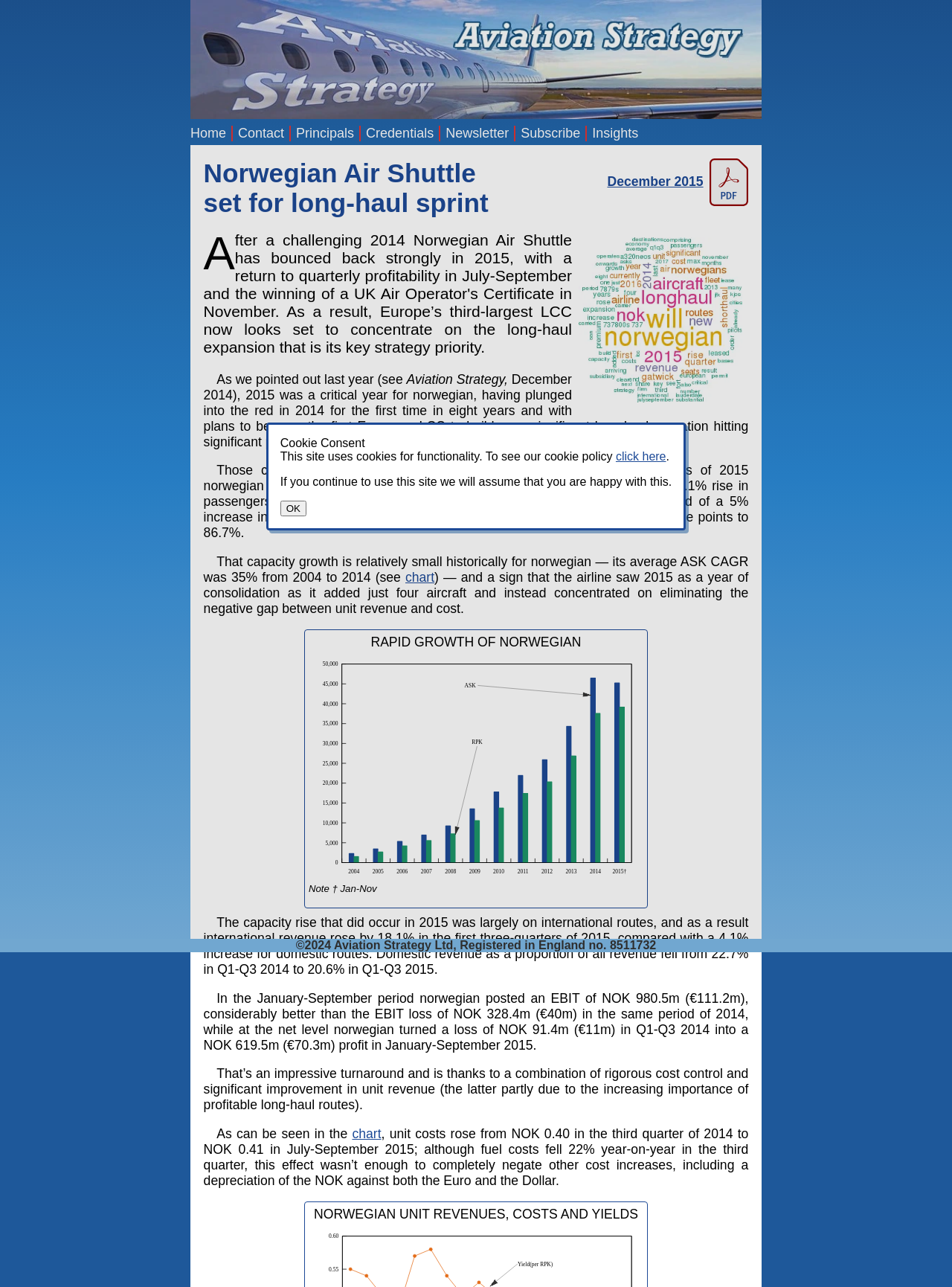Generate the text content of the main headline of the webpage.

Norwegian Air Shuttle
set for long-haul sprint
December 2015